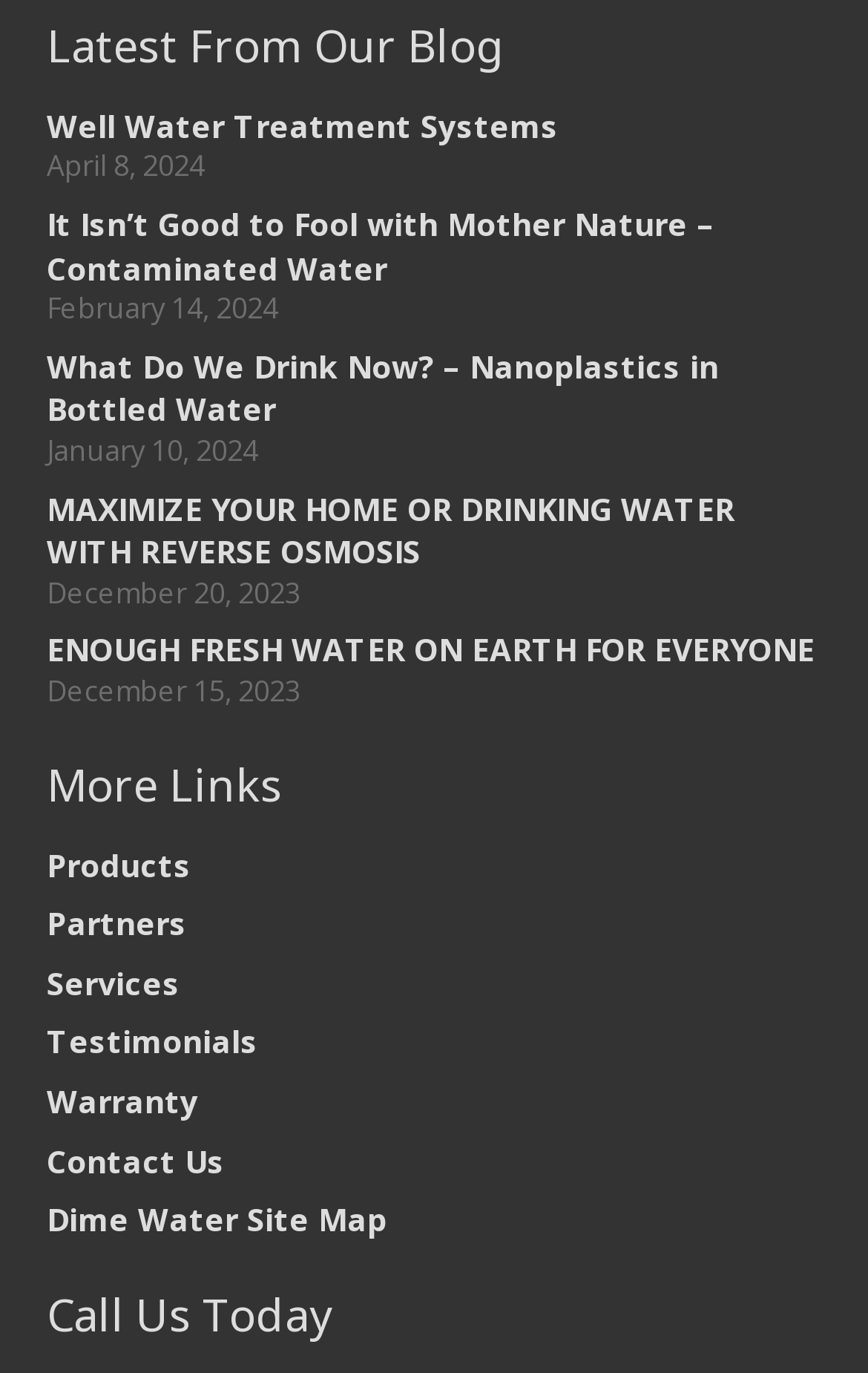Please find the bounding box coordinates of the element's region to be clicked to carry out this instruction: "view products".

[0.054, 0.614, 0.221, 0.645]